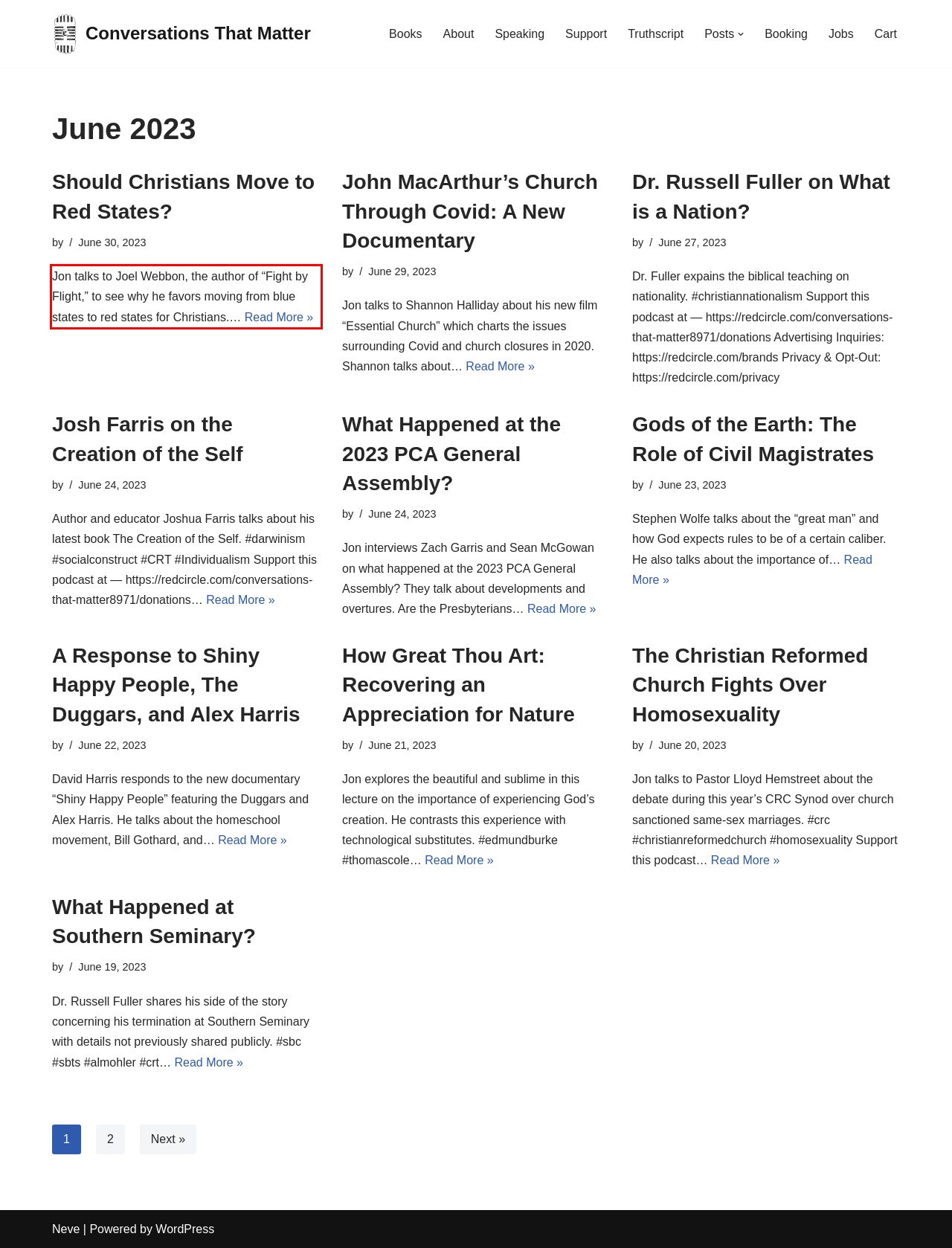In the screenshot of the webpage, find the red bounding box and perform OCR to obtain the text content restricted within this red bounding box.

Jon talks to Joel Webbon, the author of “Fight by Flight,” to see why he favors moving from blue states to red states for Christians.… Read More » Should Christians Move to Red States?